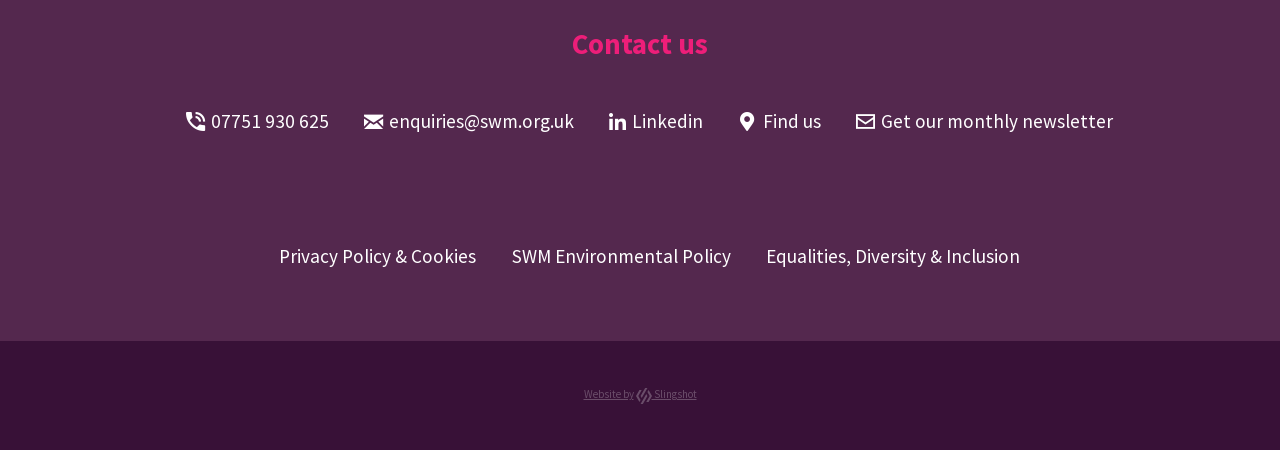Given the description Equalities, Diversity & Inclusion, predict the bounding box coordinates of the UI element. Ensure the coordinates are in the format (top-left x, top-left y, bottom-right x, bottom-right y) and all values are between 0 and 1.

[0.598, 0.542, 0.797, 0.595]